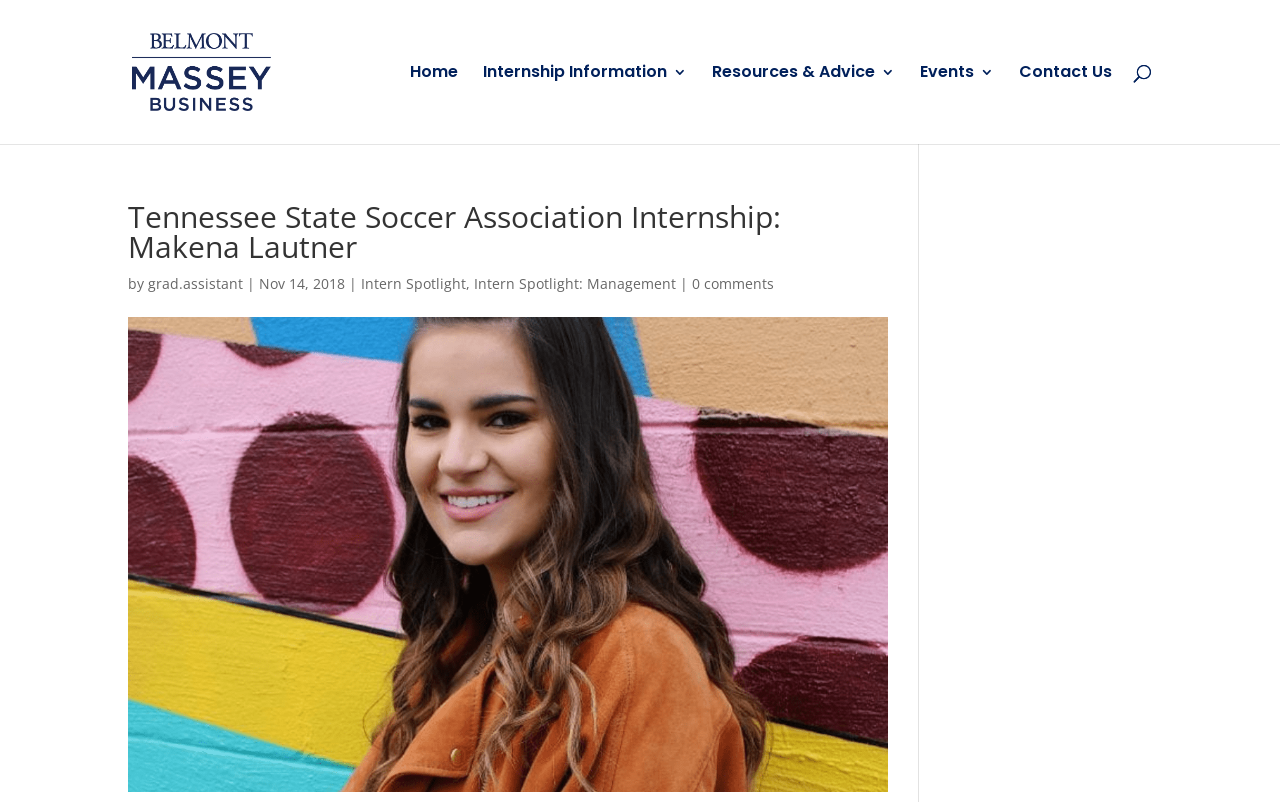Provide a short answer using a single word or phrase for the following question: 
Who is the author of the post?

Makena Lautner